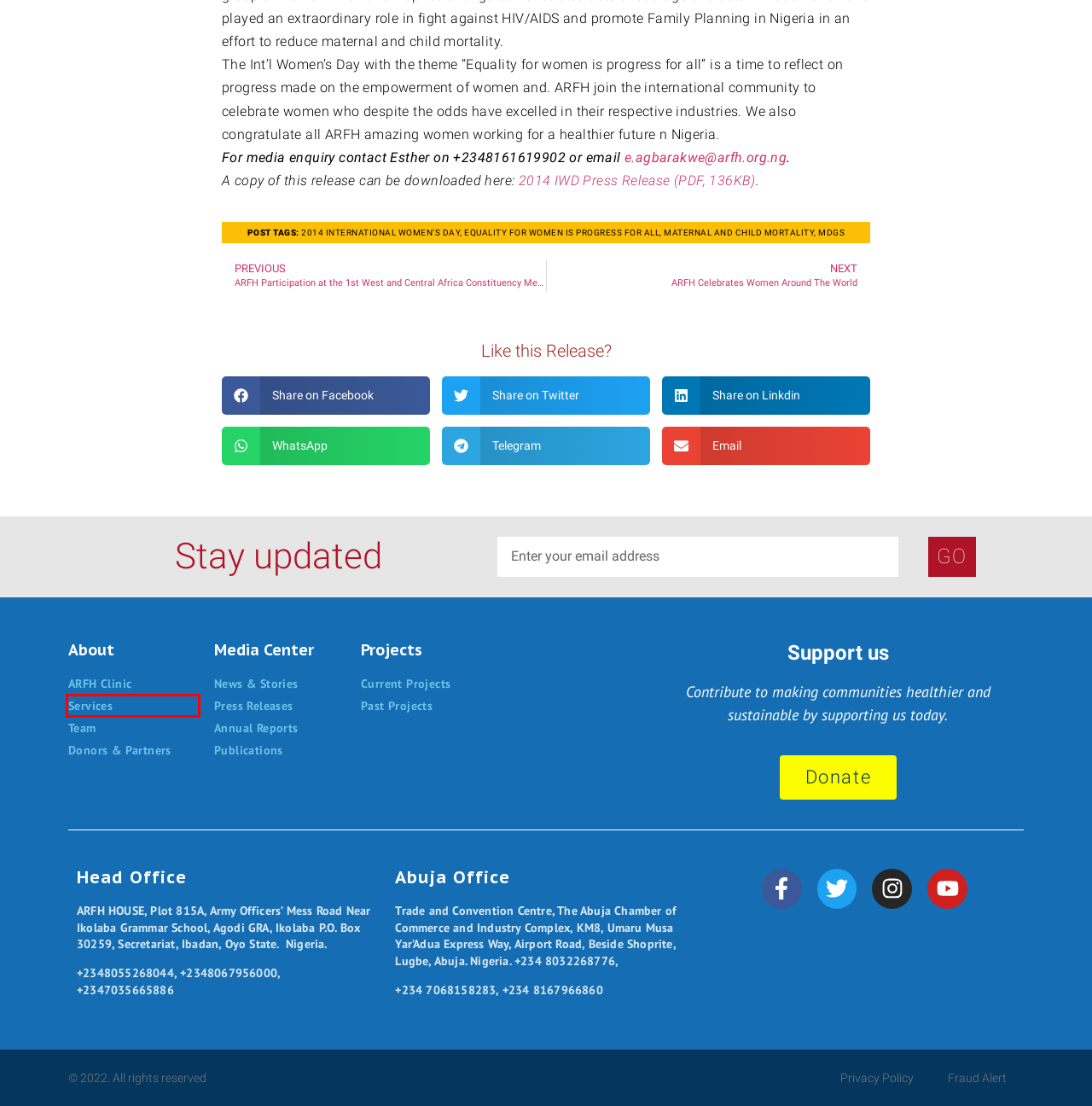You have a screenshot of a webpage with a red bounding box around an element. Choose the best matching webpage description that would appear after clicking the highlighted element. Here are the candidates:
A. ARFH Clinic – ARFH Nigeria
B. Donors & Partners – ARFH Nigeria
C. Equality for Women is Progress for All – ARFH Nigeria
D. Annual Reports – ARFH Nigeria
E. Services – ARFH Nigeria
F. ARFH Celebrates Women Around The World – ARFH Nigeria
G. Publications – ARFH Nigeria
H. About – ARFH Nigeria

E